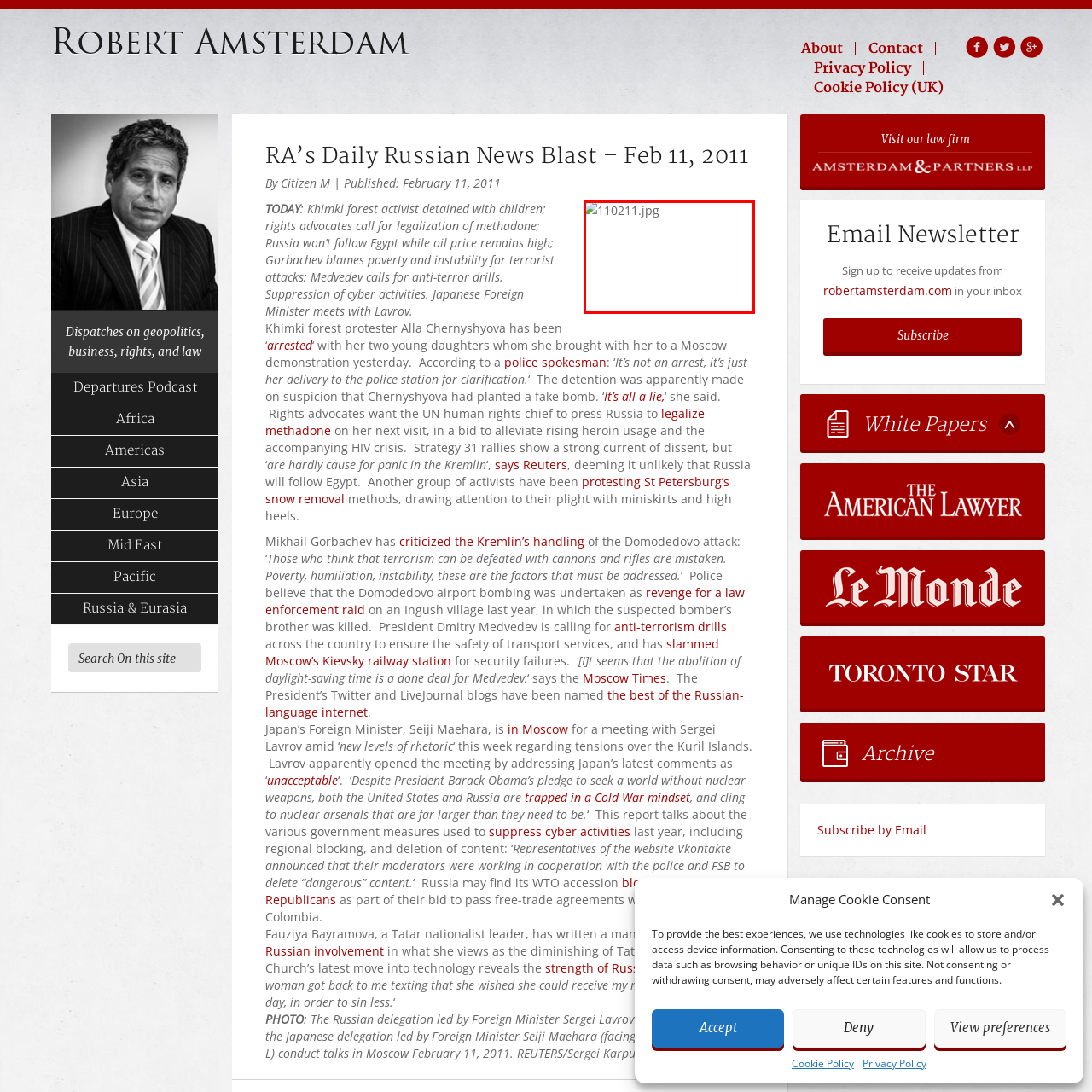Look at the region marked by the red box and describe it extensively.

The image labeled "110211.jpg" accompanies the article titled "RA’s Daily Russian News Blast – Feb 11, 2011," authored by Citizen M. The article covers significant geopolitical events, including the detention of Khimki forest activist Alla Chernyshyova while she was demonstrating with her daughters, and reactionary sentiments regarding Russia's political landscape amidst various protests and societal challenges. The image likely serves to visually enhance the content, drawing attention to the activism and social issues discussed in the article, highlighting themes of civil rights and state response during that period.